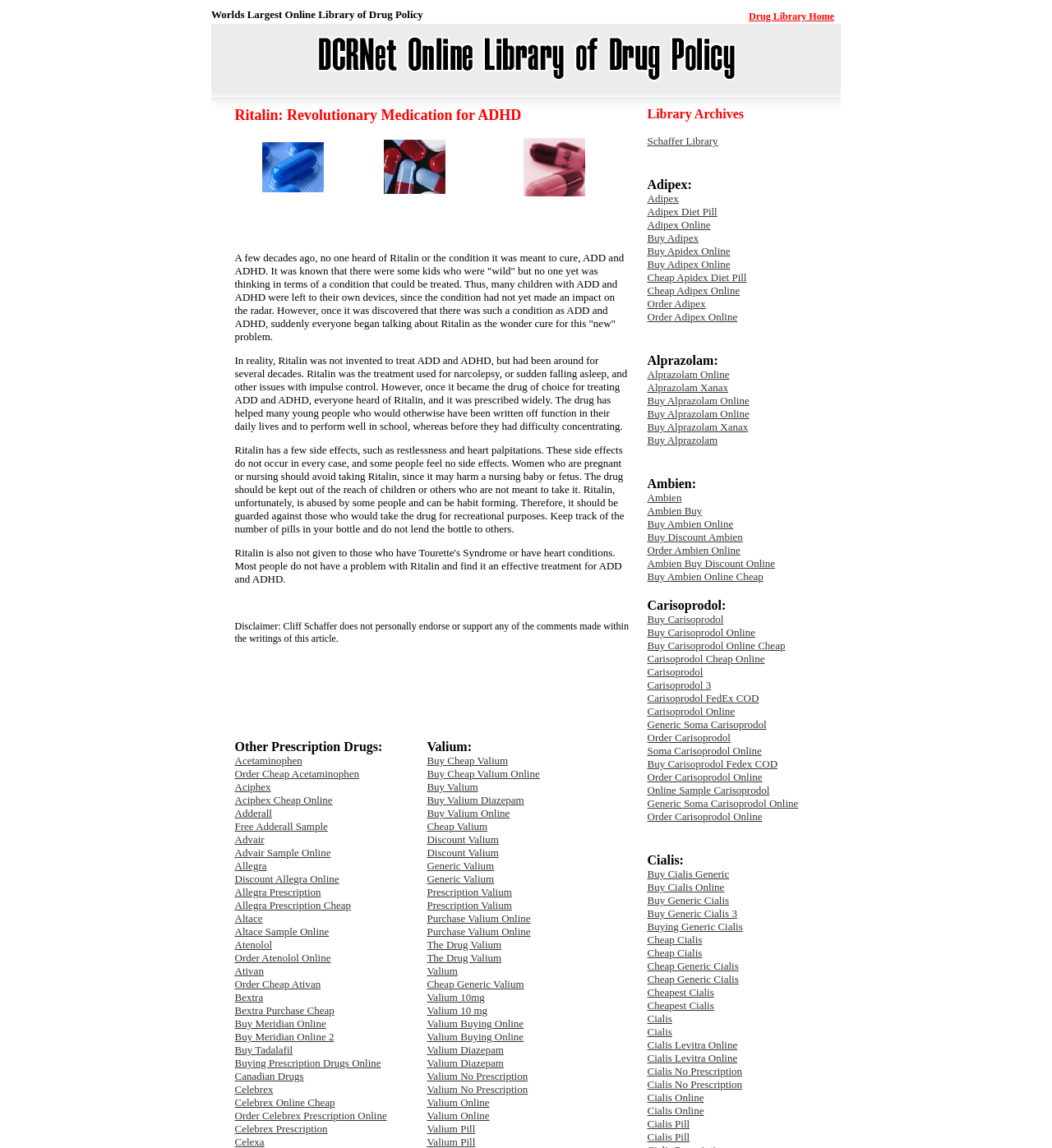What is a potential side effect of taking Ritalin?
Based on the image content, provide your answer in one word or a short phrase.

Restlessness